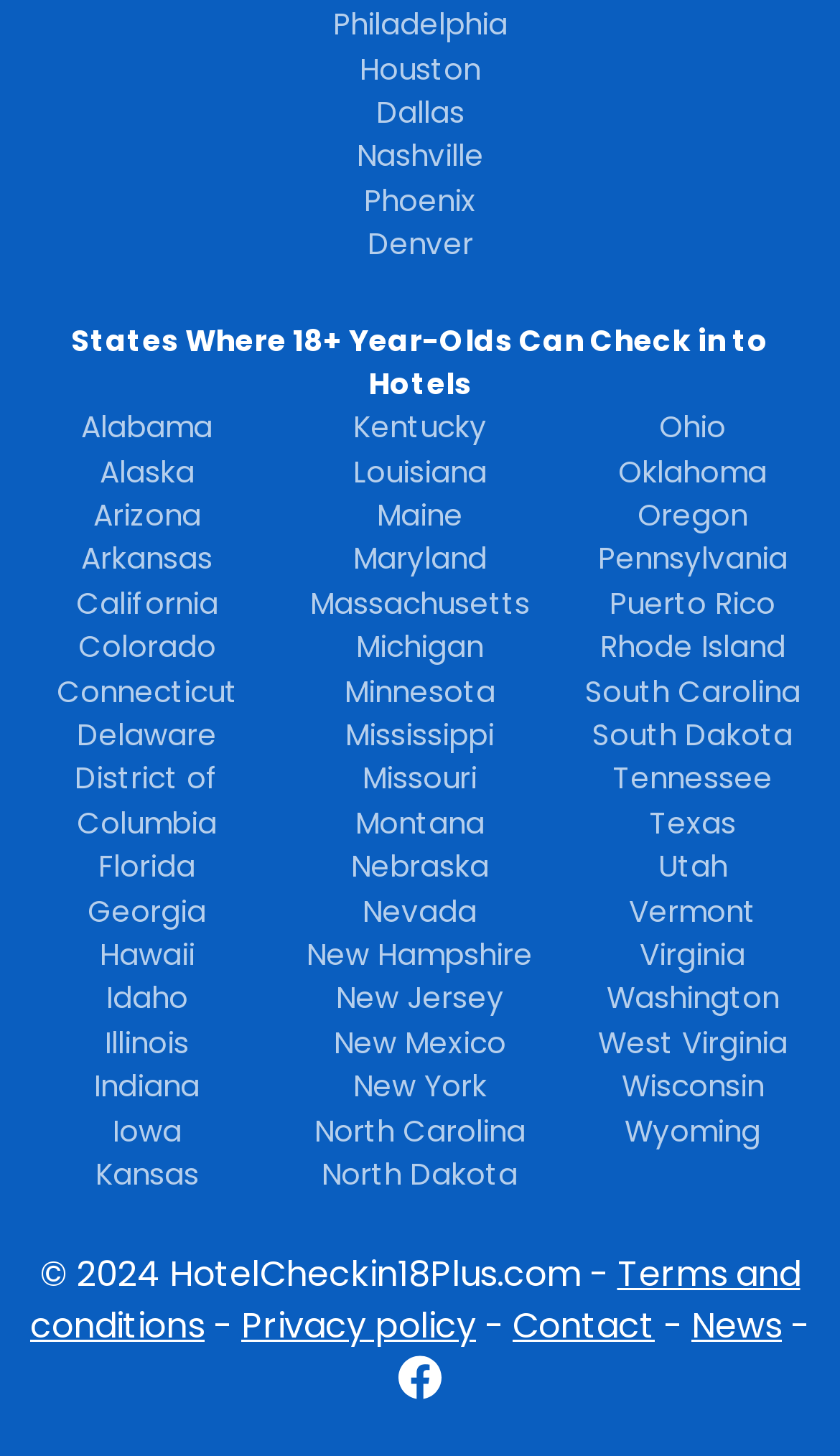Determine the bounding box coordinates for the area you should click to complete the following instruction: "Learn about hotel check-in policies in Arizona".

[0.111, 0.34, 0.239, 0.368]